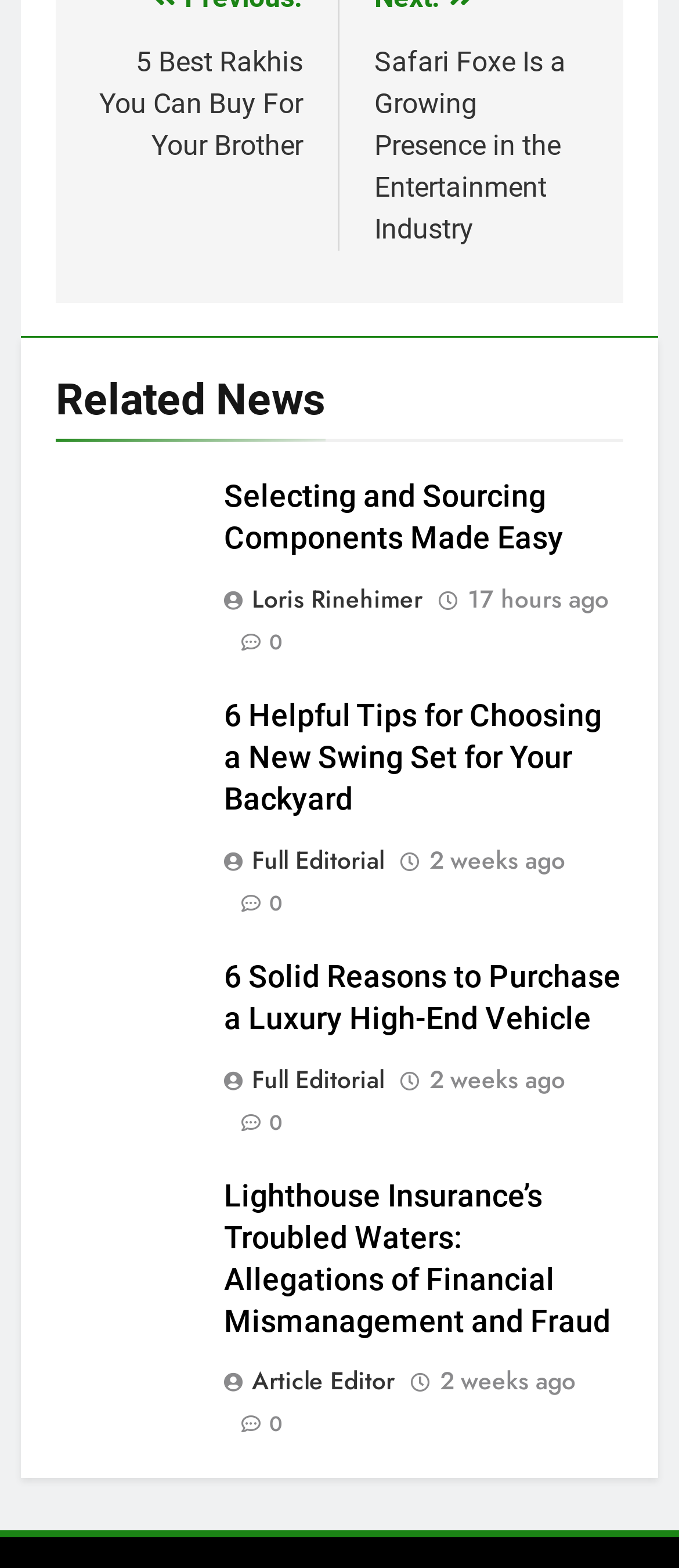Provide the bounding box coordinates for the area that should be clicked to complete the instruction: "Check time of article publication".

[0.688, 0.373, 0.896, 0.393]